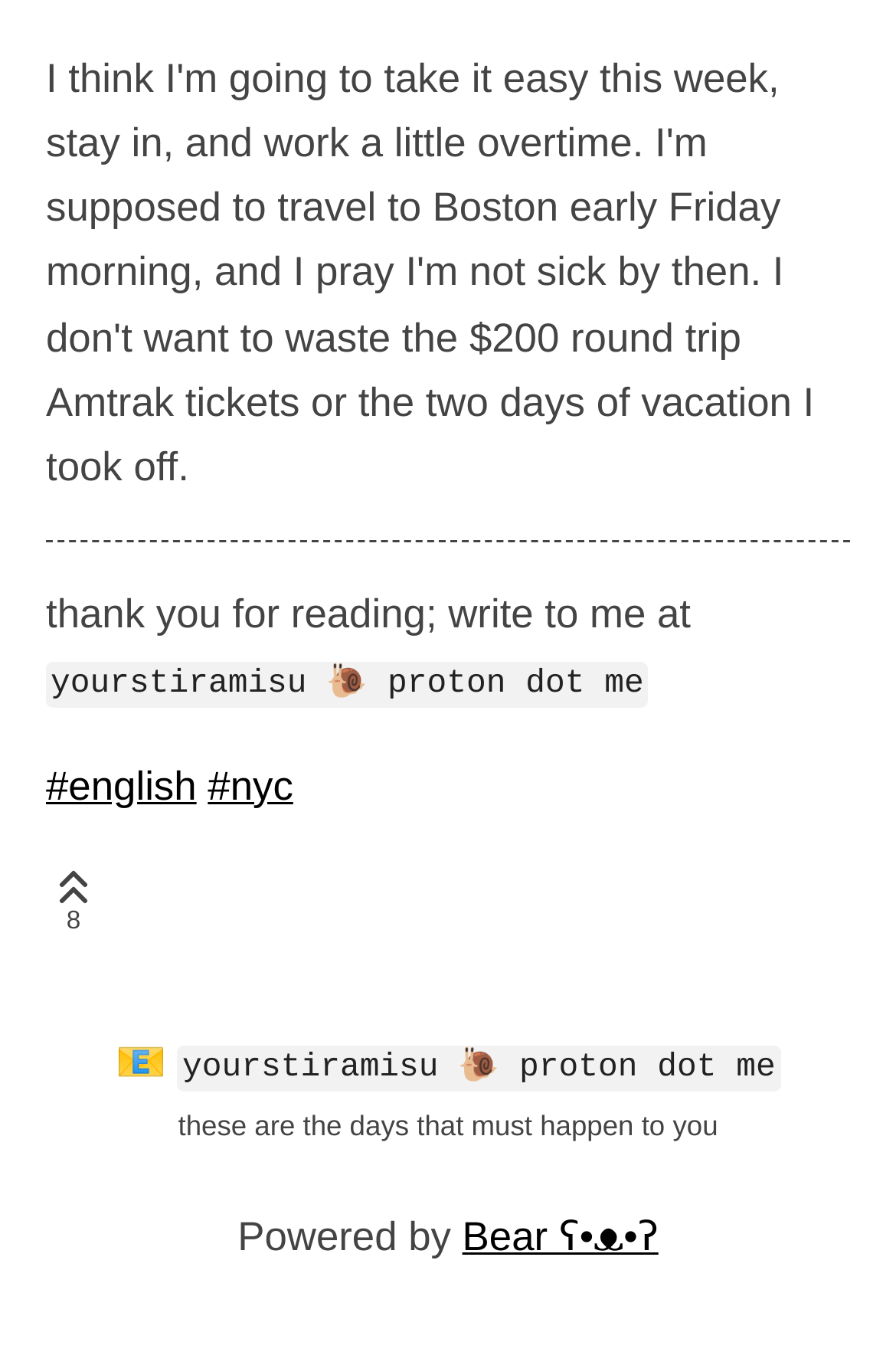What is the email address to write to?
Based on the image, respond with a single word or phrase.

yourstiramisu proton dot me